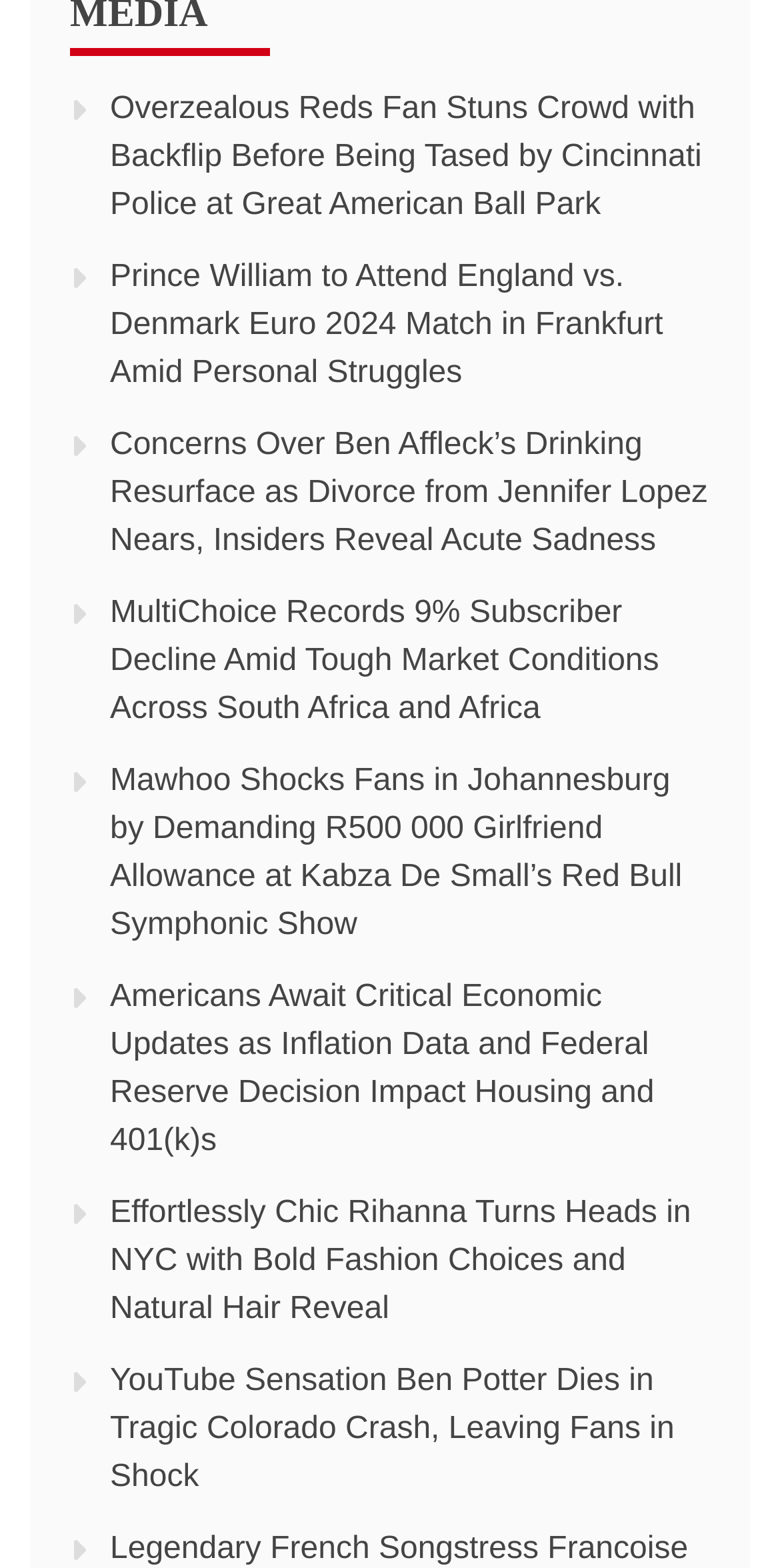Is the webpage related to news?
Analyze the image and deliver a detailed answer to the question.

By analyzing the content of the webpage, I found that all the links are related to news articles or stories, which suggests that the webpage is a news-related webpage.